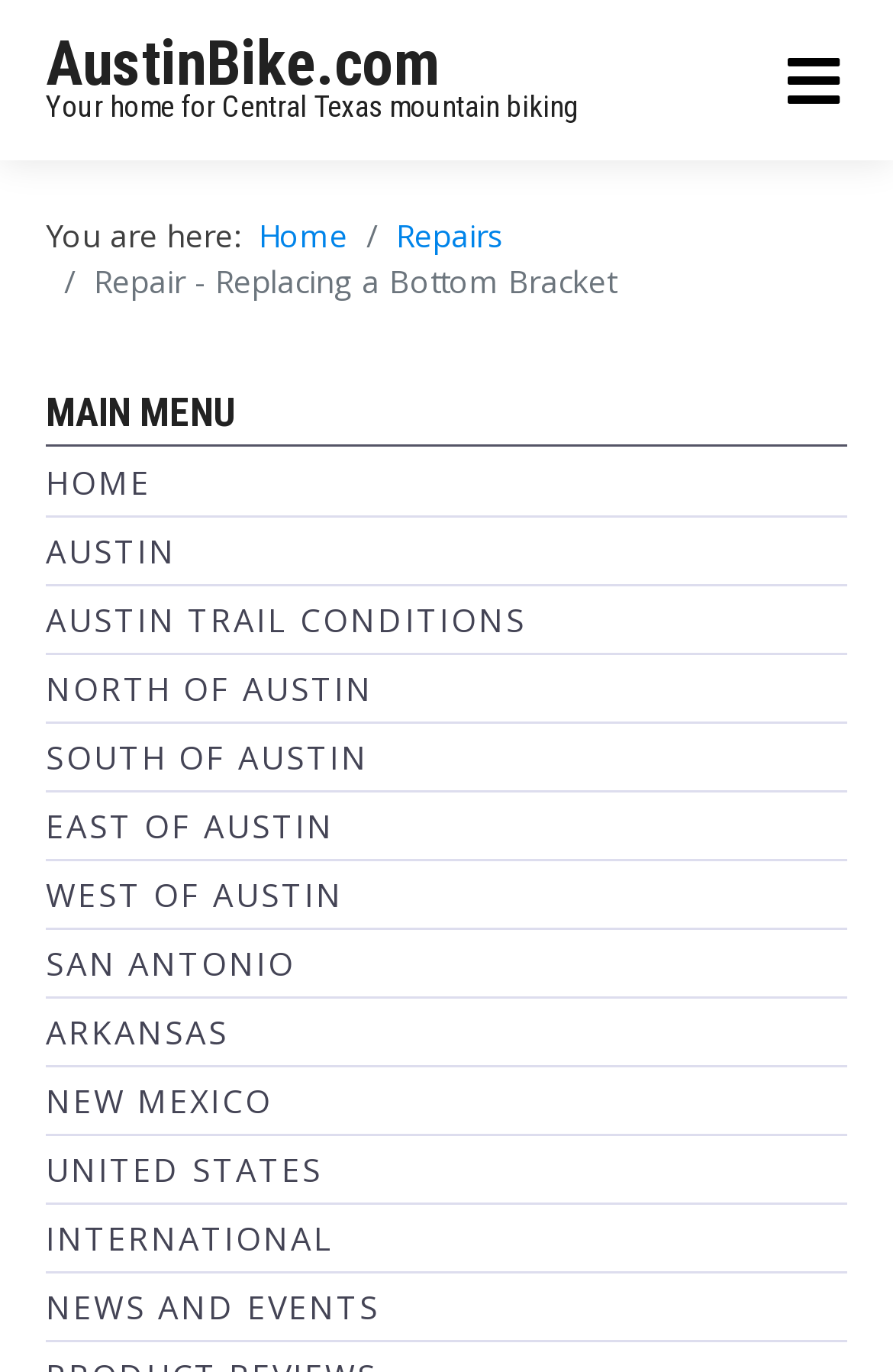Provide your answer to the question using just one word or phrase: Is there a link to international mountain biking resources?

Yes